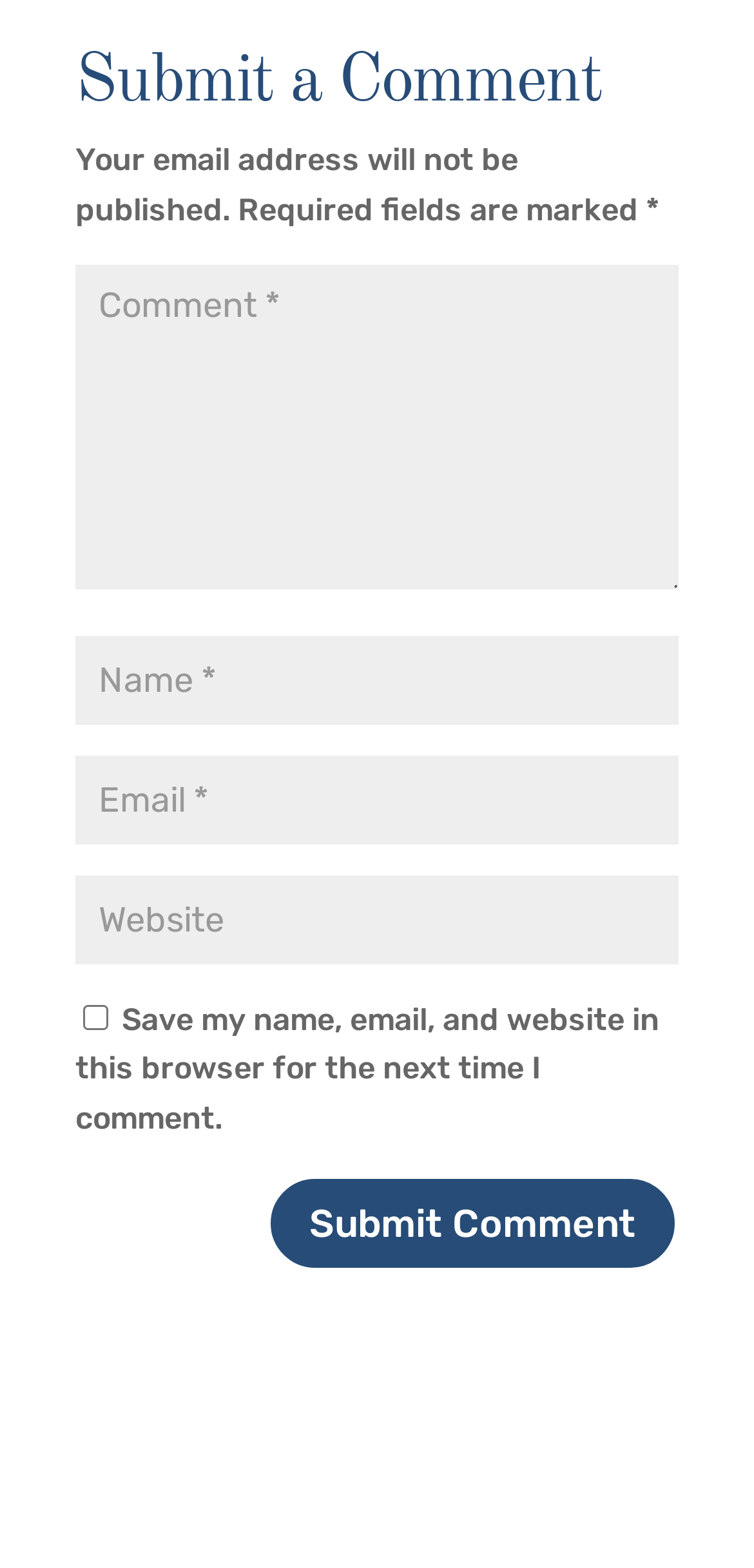What is the label of the first textbox?
Give a single word or phrase as your answer by examining the image.

Comment